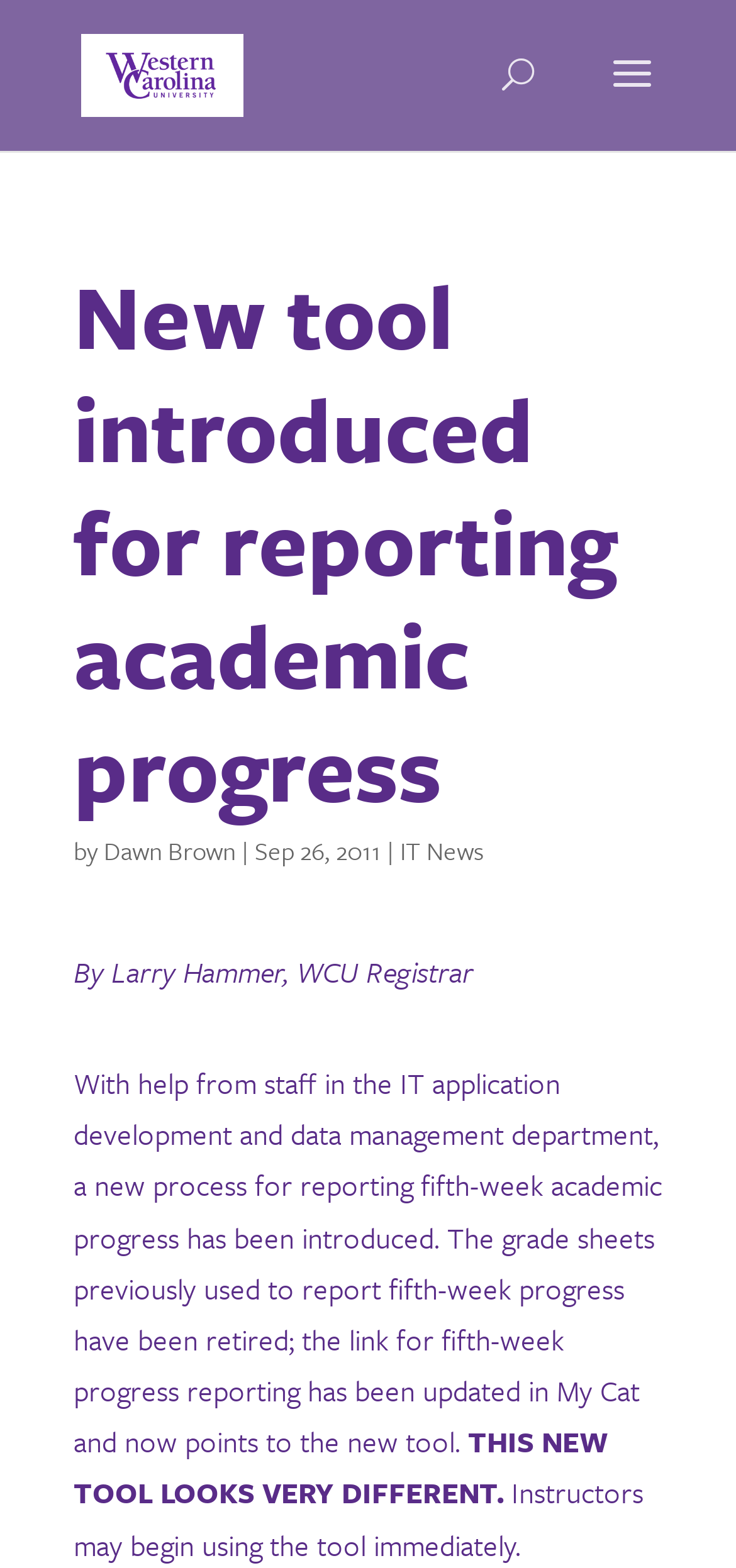Please provide a comprehensive response to the question based on the details in the image: When was the article published?

The answer can be found in the text 'Sep 26, 2011' which is the date of publication of the article.